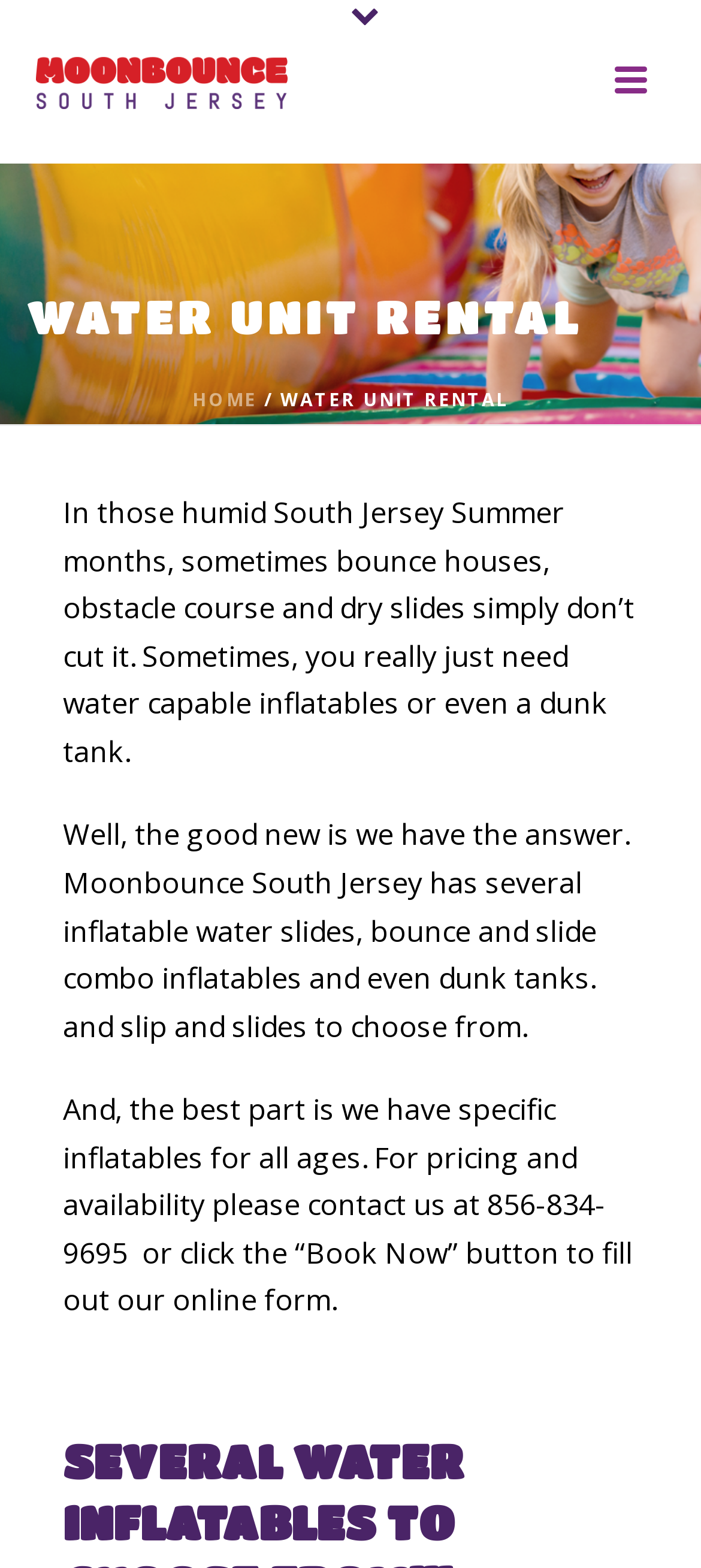What is the location served by Moonbounce South Jersey?
Refer to the image and answer the question using a single word or phrase.

South Jersey